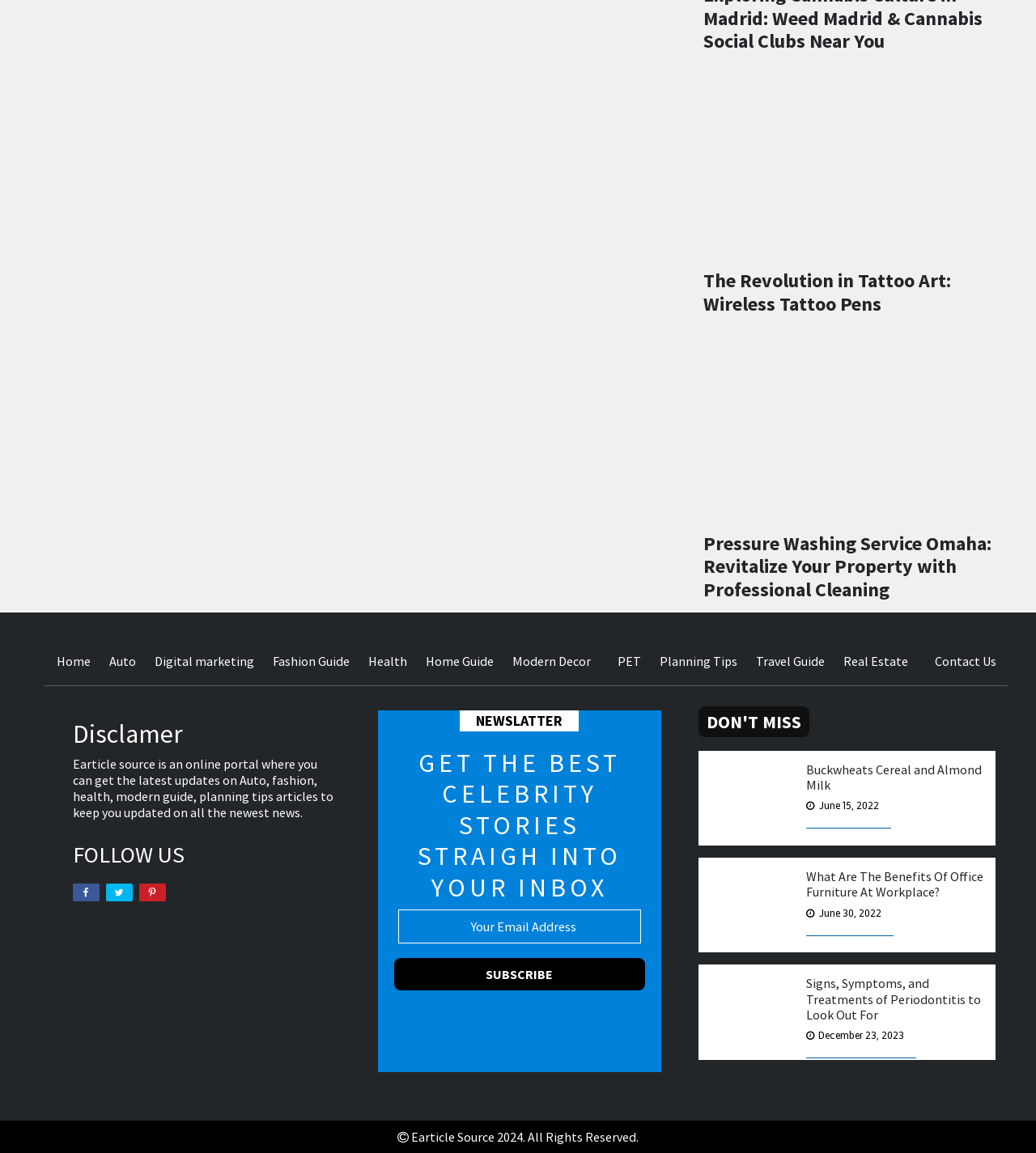From the webpage screenshot, predict the bounding box coordinates (top-left x, top-left y, bottom-right x, bottom-right y) for the UI element described here: Buckwheats Cereal and Almond Milk

[0.778, 0.651, 0.961, 0.688]